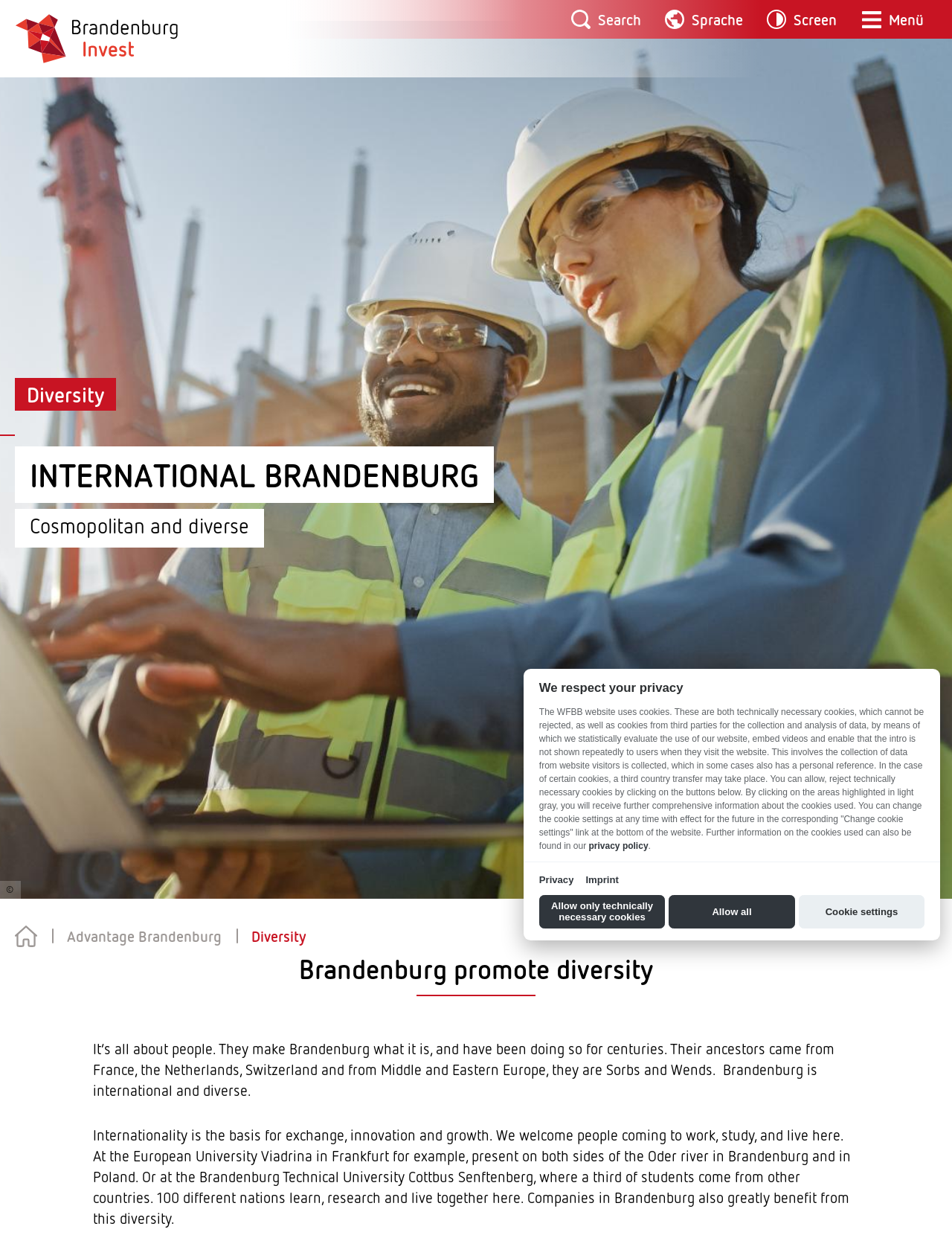Respond with a single word or phrase to the following question: How many links are there in the 'SUSTAINABLE INDUSTRY' section?

3